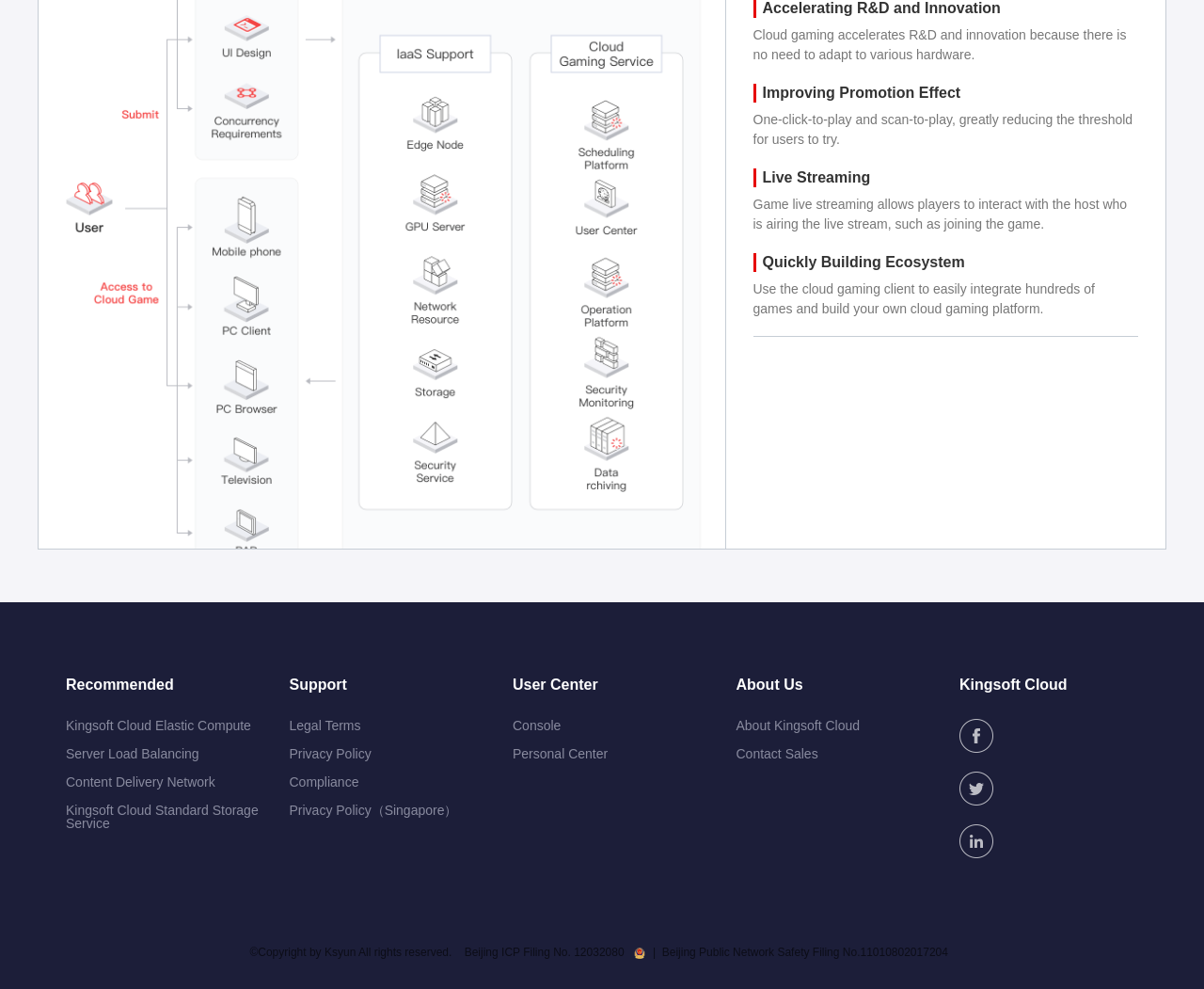What is the copyright information?
Please answer the question with a single word or phrase, referencing the image.

Copyright by Ksyun